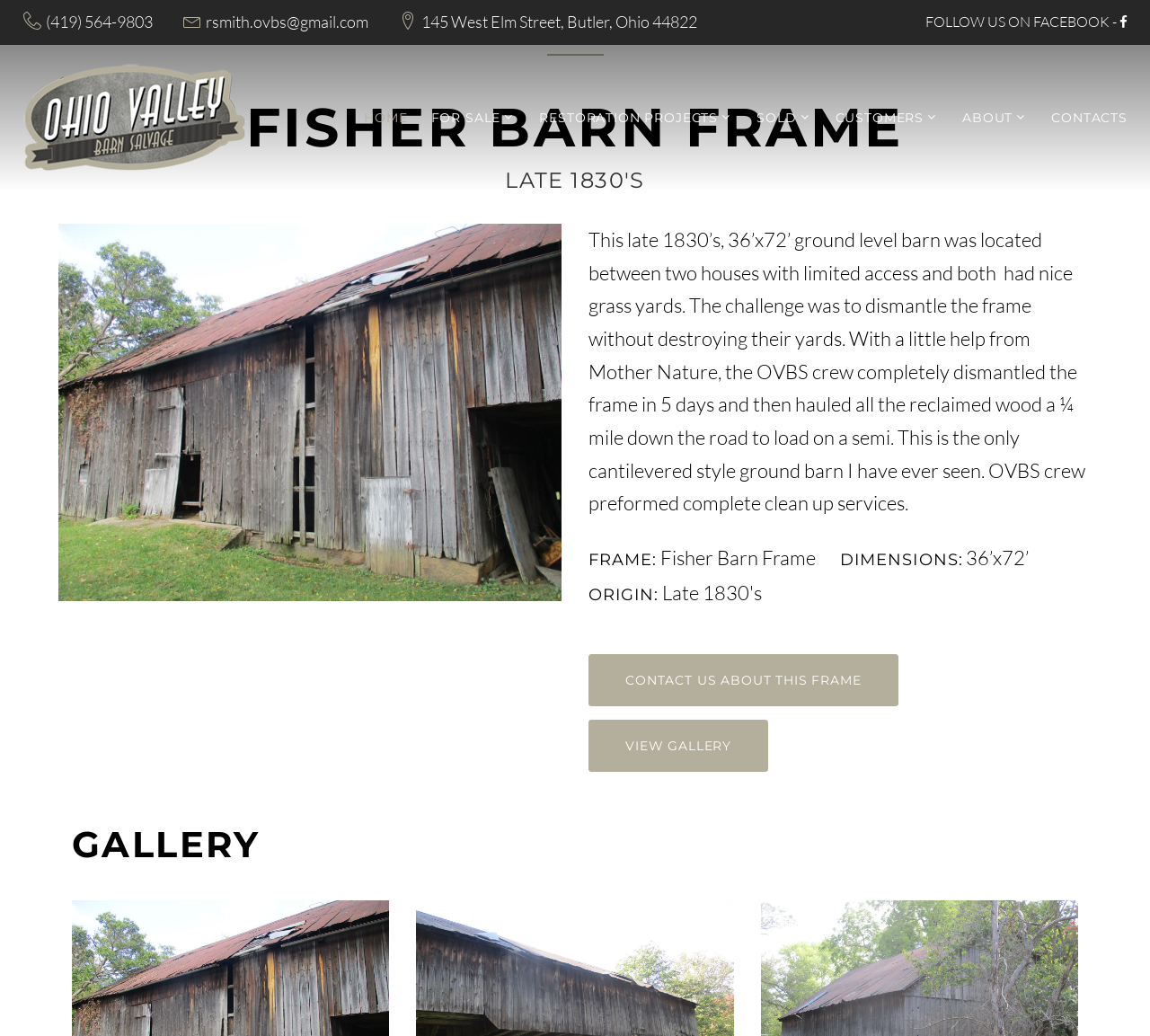Please find the bounding box coordinates (top-left x, top-left y, bottom-right x, bottom-right y) in the screenshot for the UI element described as follows: For Sale

[0.375, 0.106, 0.435, 0.122]